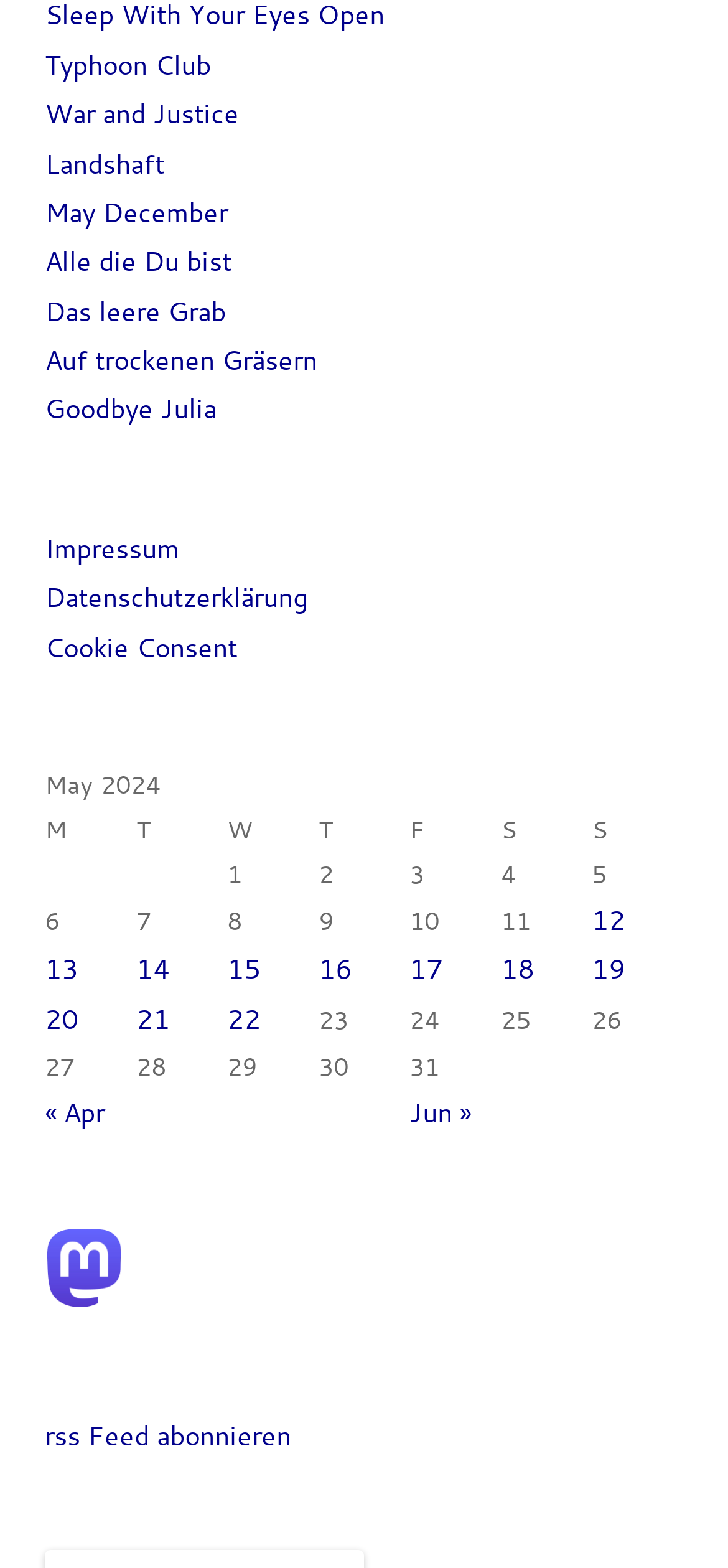Determine the bounding box coordinates of the clickable region to carry out the instruction: "Click on Typhoon Club".

[0.062, 0.029, 0.29, 0.052]